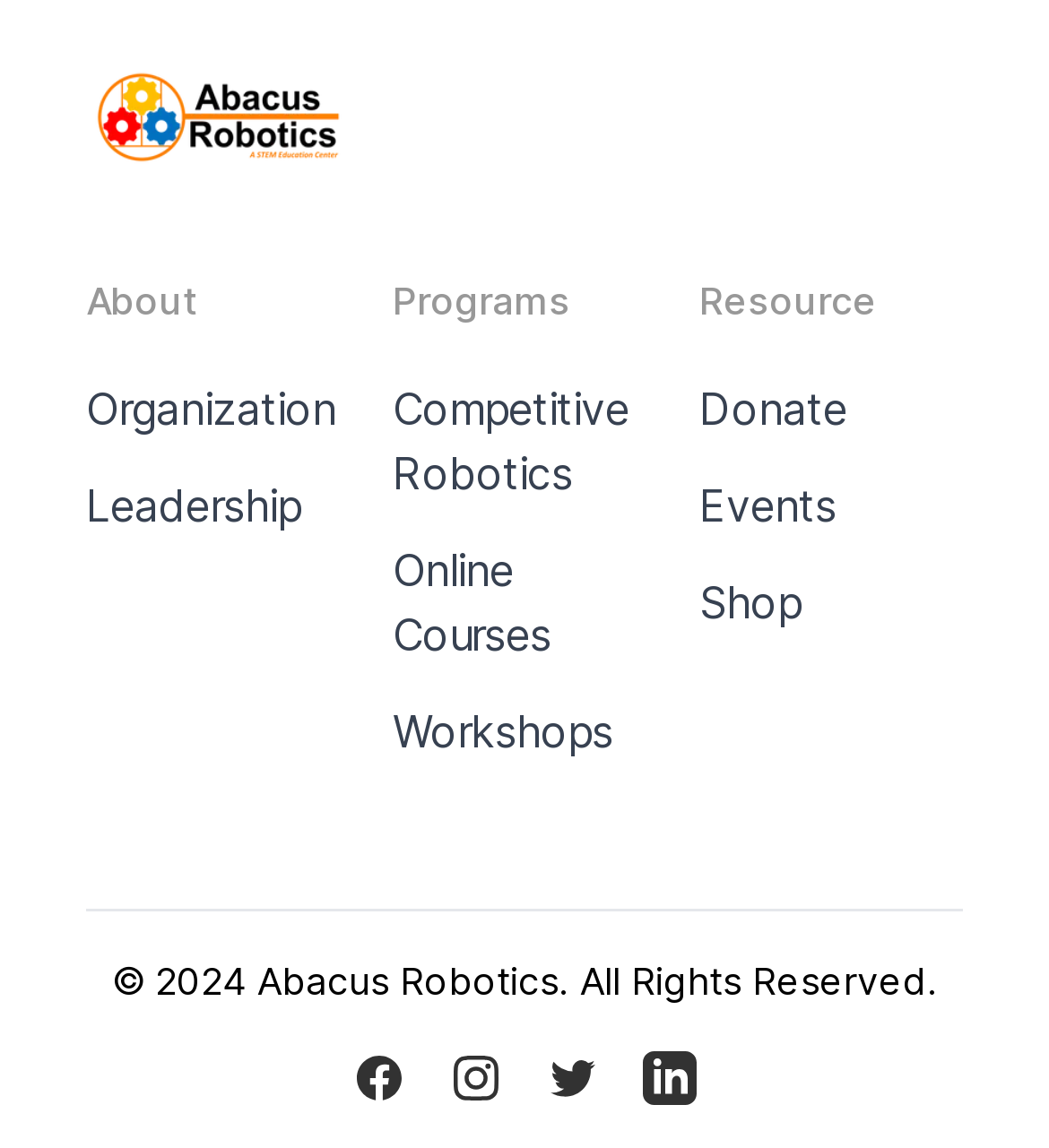Locate the bounding box of the UI element described by: "Workshops" in the given webpage screenshot.

[0.374, 0.595, 0.626, 0.679]